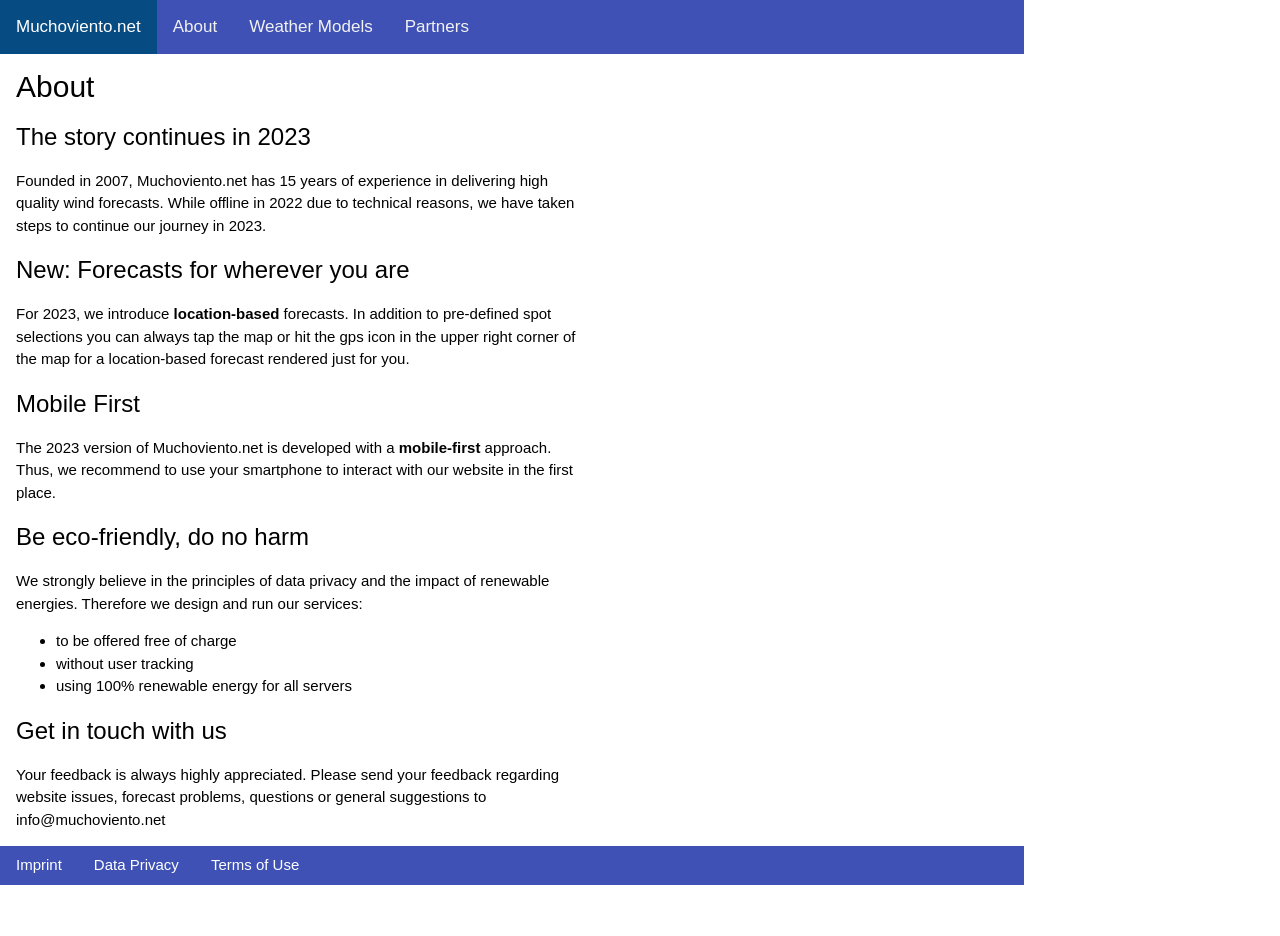Given the webpage screenshot, identify the bounding box of the UI element that matches this description: "Chicago cosmetic dentist —- Videos".

None